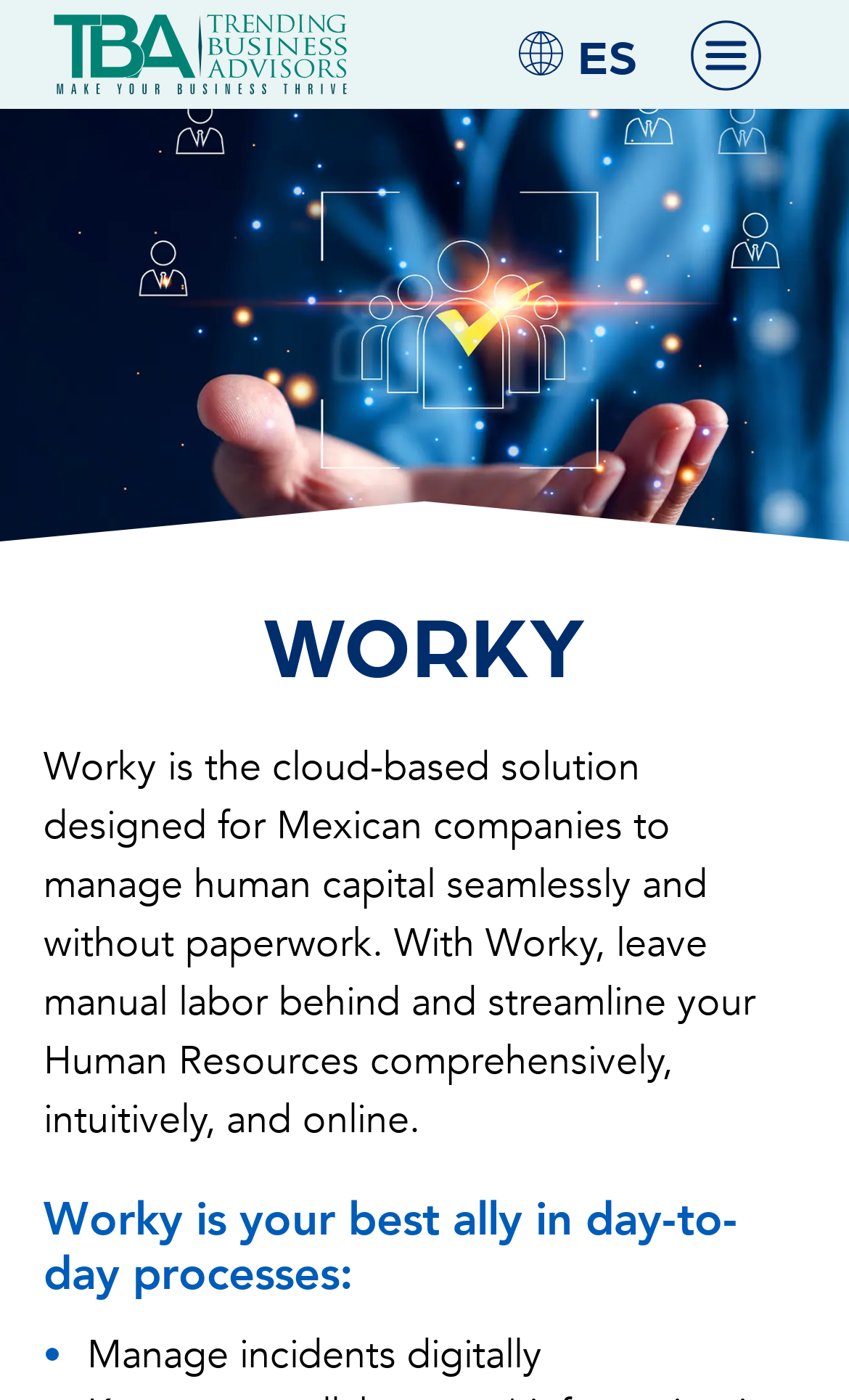What is the logo of the webpage?
Answer the question with a detailed and thorough explanation.

I identified the logo by looking at the image 'Logotipo - Trending Business Advisors' located at the top left corner of the webpage, which is also a link.